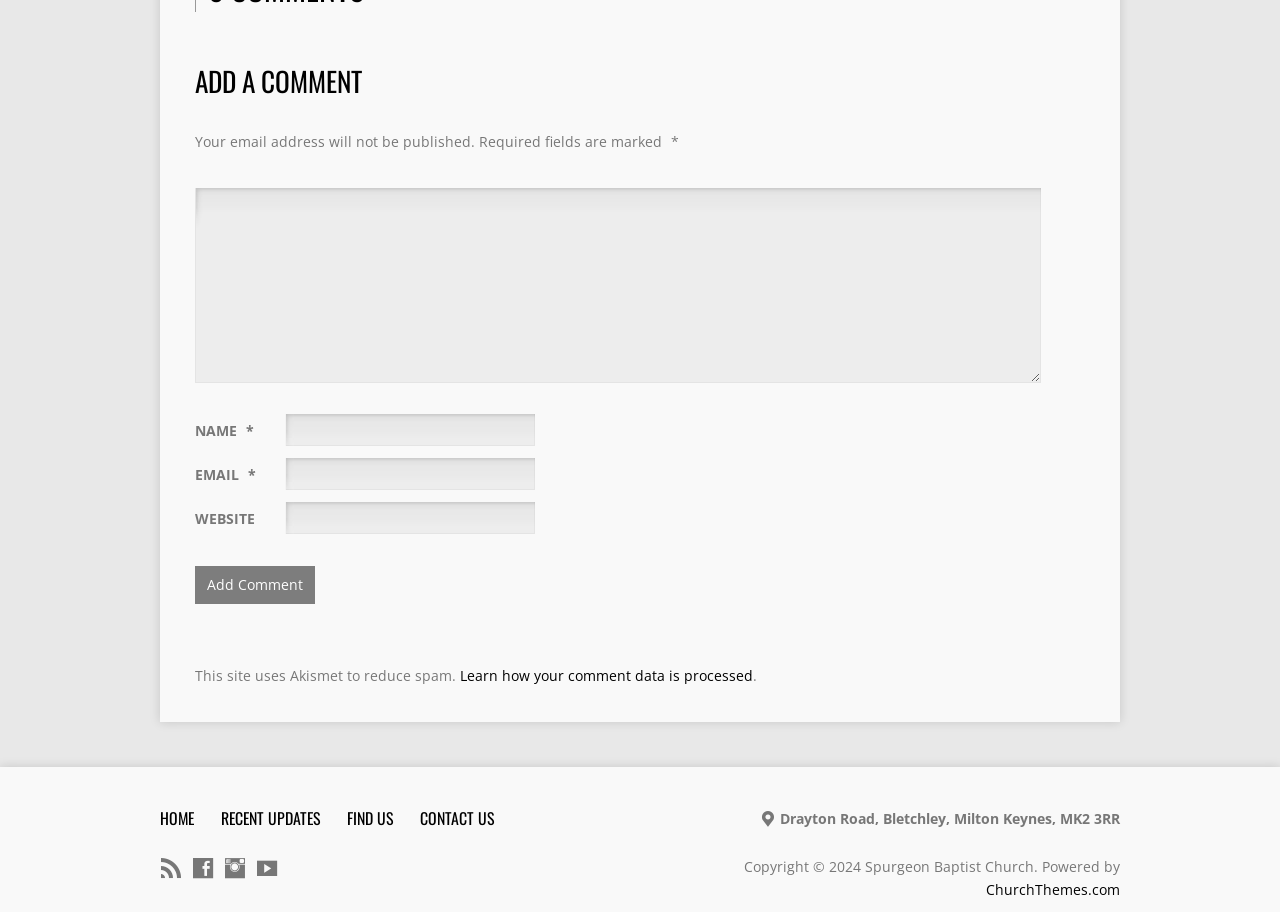Locate the bounding box coordinates of the segment that needs to be clicked to meet this instruction: "Learn how your comment data is processed".

[0.359, 0.73, 0.588, 0.751]